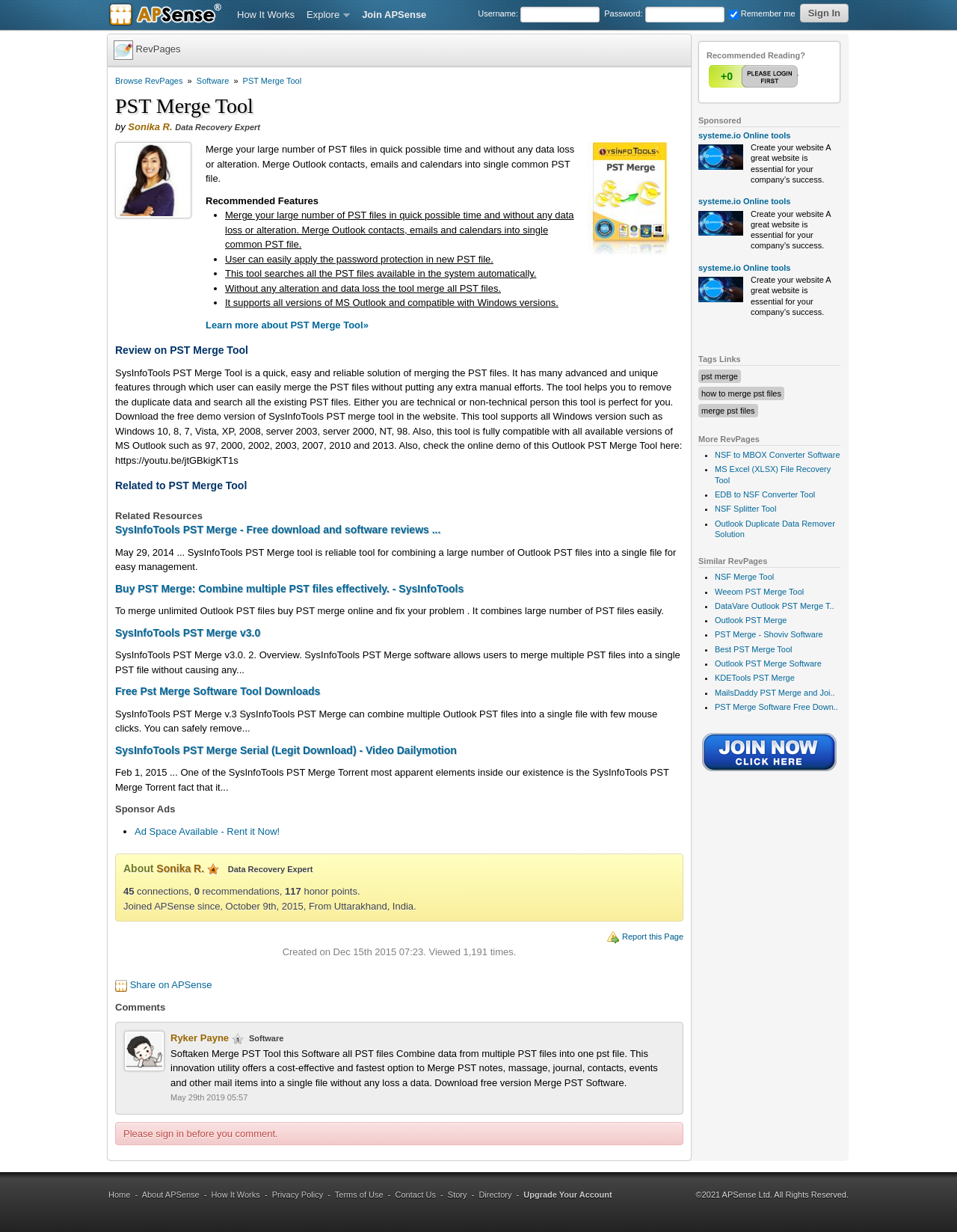Who is the author of the review?
Using the details shown in the screenshot, provide a comprehensive answer to the question.

I found the answer by looking at the text 'PST Merge Tool Review by Sonika R.' which suggests that Sonika R. is the author of the review.